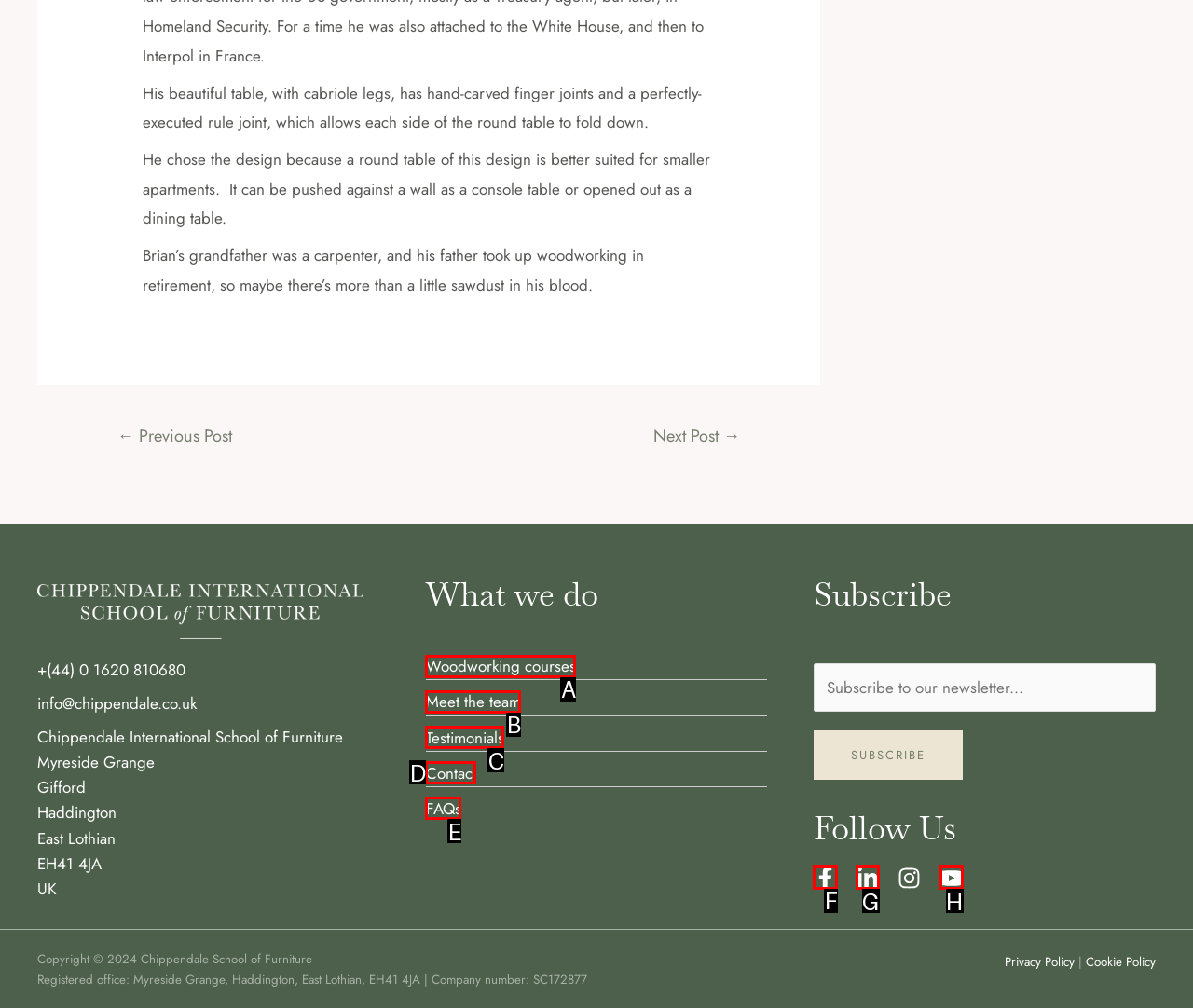Choose the HTML element you need to click to achieve the following task: Click the 'Facebook' link
Respond with the letter of the selected option from the given choices directly.

F